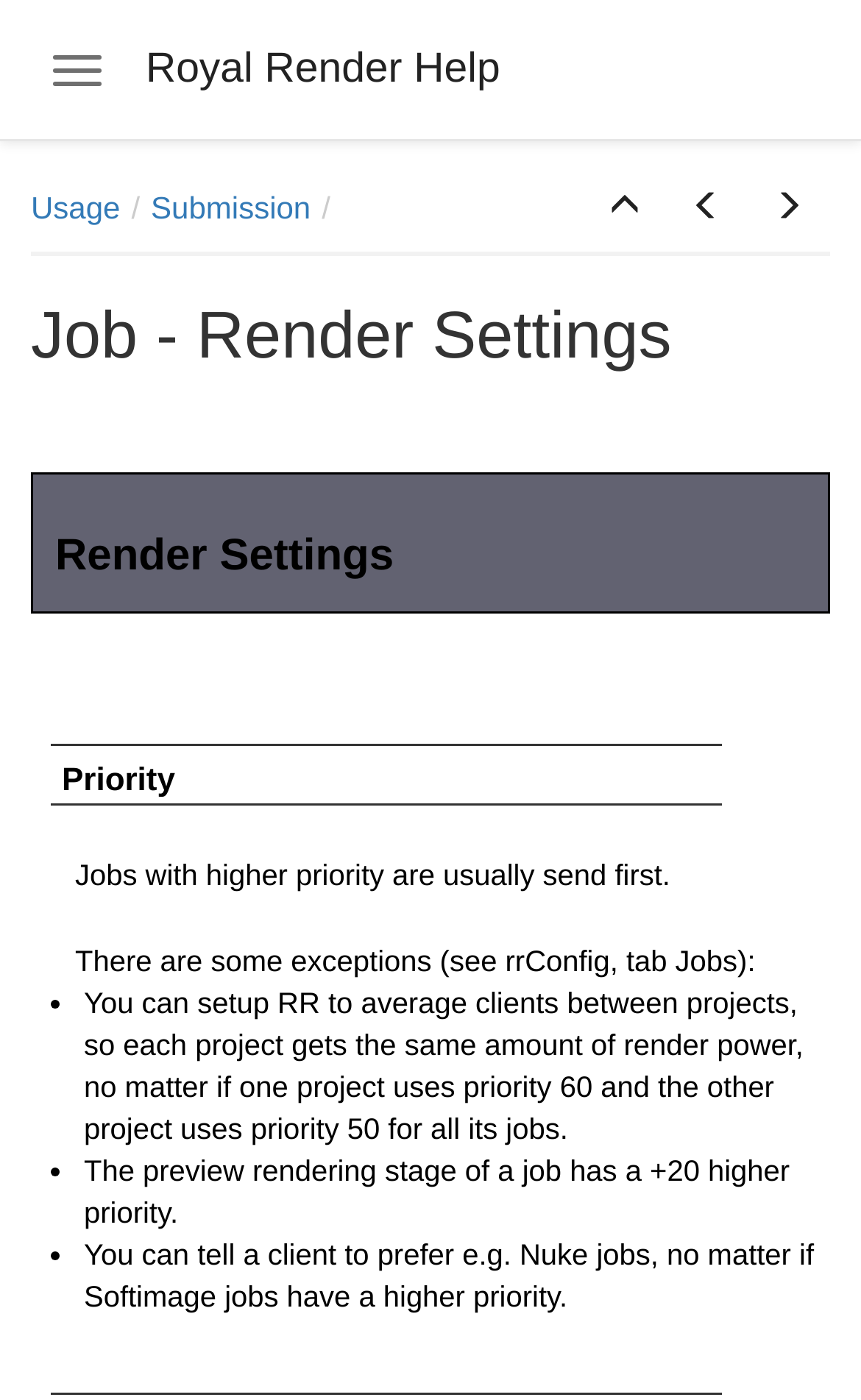What is the purpose of the 'Submission' button?
Using the image as a reference, answer the question with a short word or phrase.

Submit job